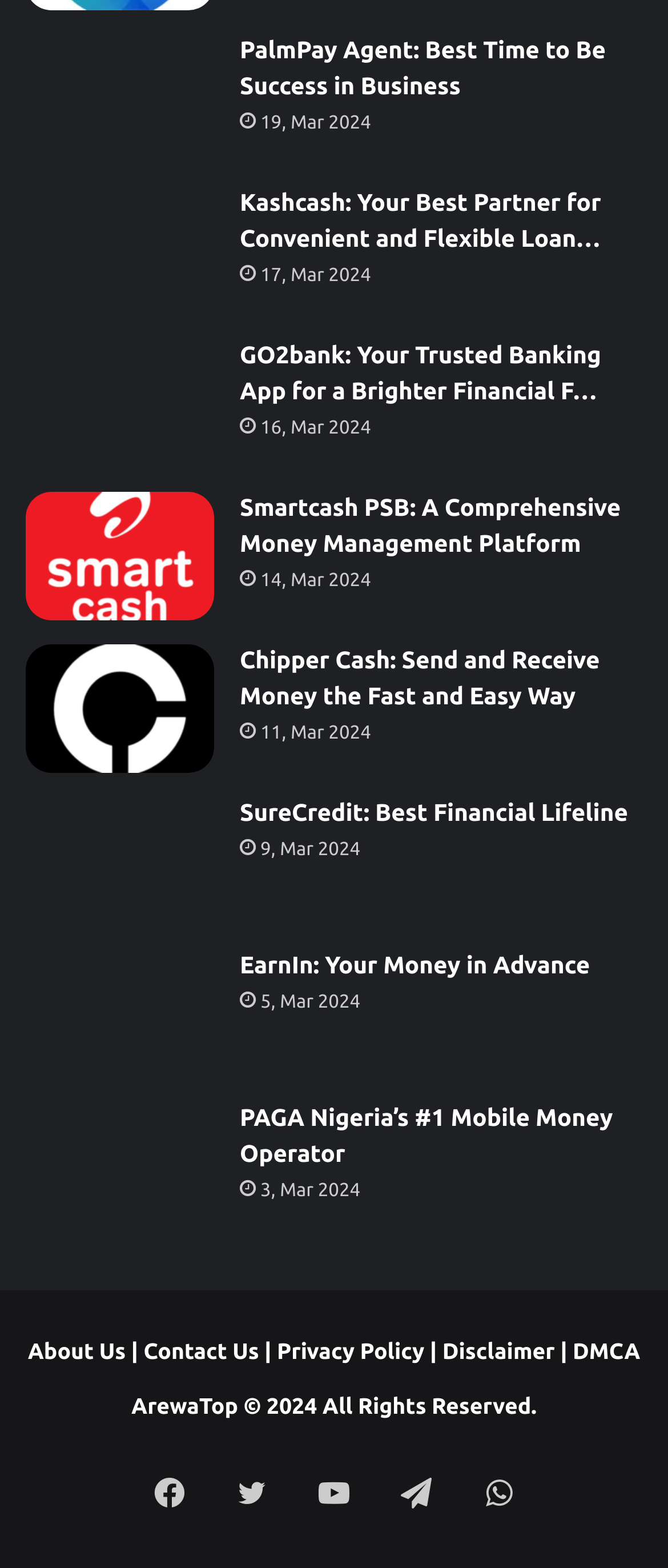Provide a brief response in the form of a single word or phrase:
What is the name of the first article?

PalmPay Agent